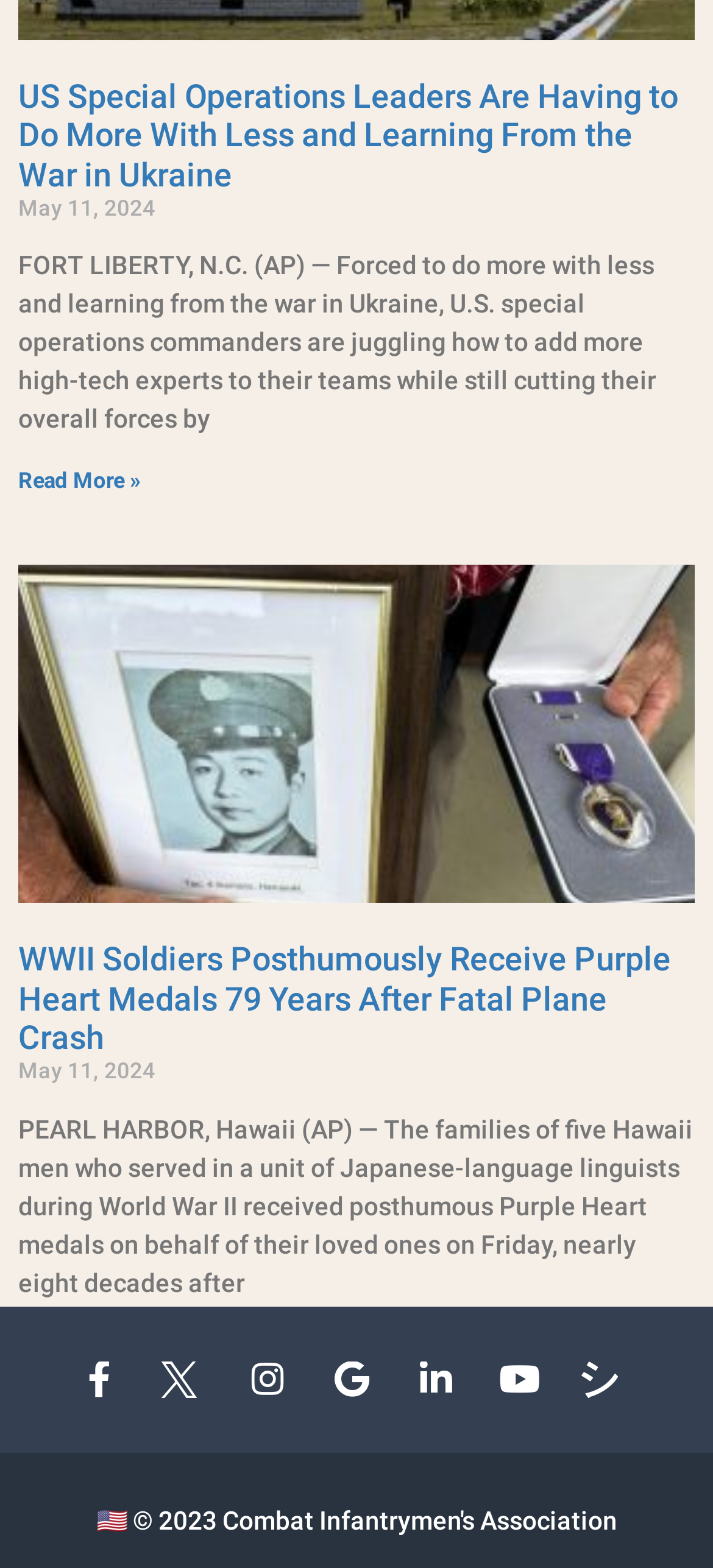Predict the bounding box of the UI element based on the description: "Created with Fabric.js 4.6.0". The coordinates should be four float numbers between 0 and 1, formatted as [left, top, right, bottom].

[0.815, 0.868, 0.892, 0.891]